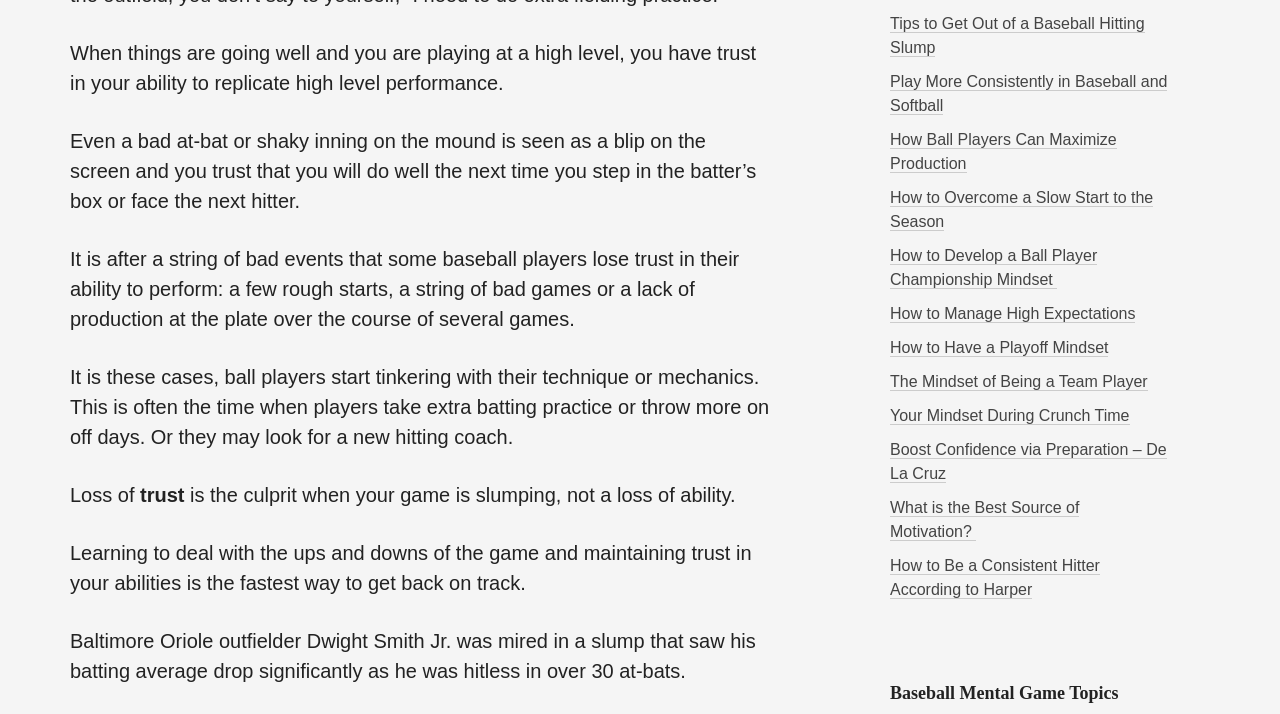Use the information in the screenshot to answer the question comprehensively: What is the main idea of the text?

The main idea of the text is that baseball players should maintain trust in their abilities, even during slumps, and not lose confidence, as it is the key to getting back on track.